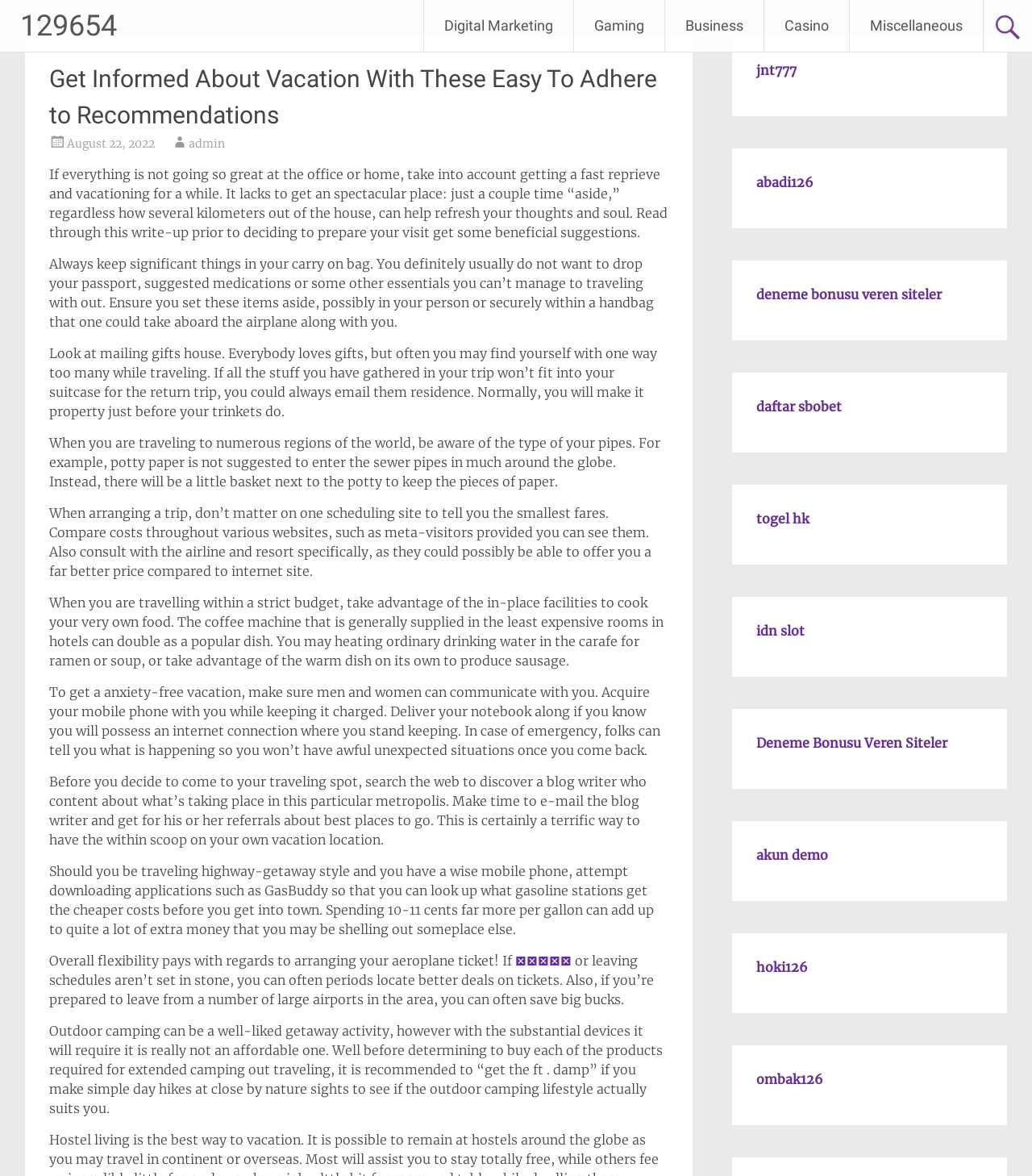Determine the bounding box coordinates for the area you should click to complete the following instruction: "Explore the link to 나트랑여행".

[0.499, 0.81, 0.554, 0.824]